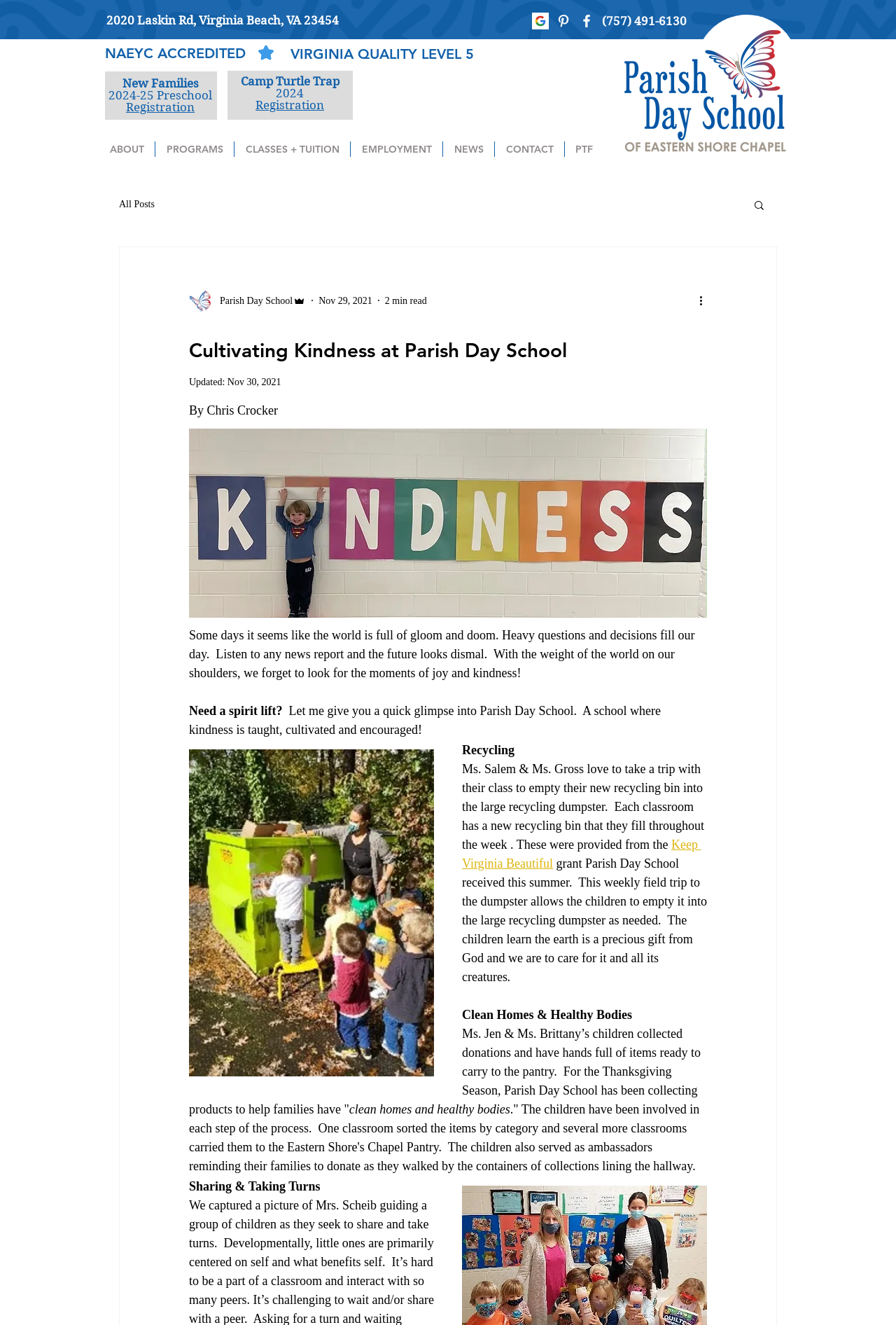Create a detailed narrative of the webpage’s visual and textual elements.

This webpage is about Parish Day School, a school that emphasizes kindness, recycling, and community service. At the top of the page, there is a heading with the school's address and a social bar with links to Pinterest and Facebook. Below that, there is a heading with the school's phone number.

On the left side of the page, there are several headings and links, including "NAEYC ACCREDITED" and "VIRGINIA QUALITY LEVEL 5", indicating the school's accreditation and quality level. There is also a navigation menu with links to "ABOUT", "PROGRAMS", "CLASSES + TUITION", "EMPLOYMENT", "NEWS", "CONTACT", and "PTF".

On the right side of the page, there is a heading with a link to "New Families 2024-25 Preschool Registration" and another heading with a link to "Camp Turtle Trap 2024 Registration". Below that, there is a navigation menu with a link to "blog" and a search button.

The main content of the page is an article titled "Cultivating Kindness at Parish Day School" written by Chris Crocker. The article discusses the importance of kindness and joy in a world filled with gloom and doom. It highlights the school's efforts to teach and cultivate kindness, including recycling programs and community service projects.

The article includes several images, including a writer's picture and images of children participating in recycling and community service activities. There are also several buttons and links, including a "More actions" button and links to "Keep Virginia Beautiful" and other related topics.

Throughout the article, there are several headings and subheadings, including "Recycling", "Clean Homes & Healthy Bodies", and "Sharing & Taking Turns", which highlight the school's various initiatives and activities. The article concludes with a message about the importance of kindness and community service.